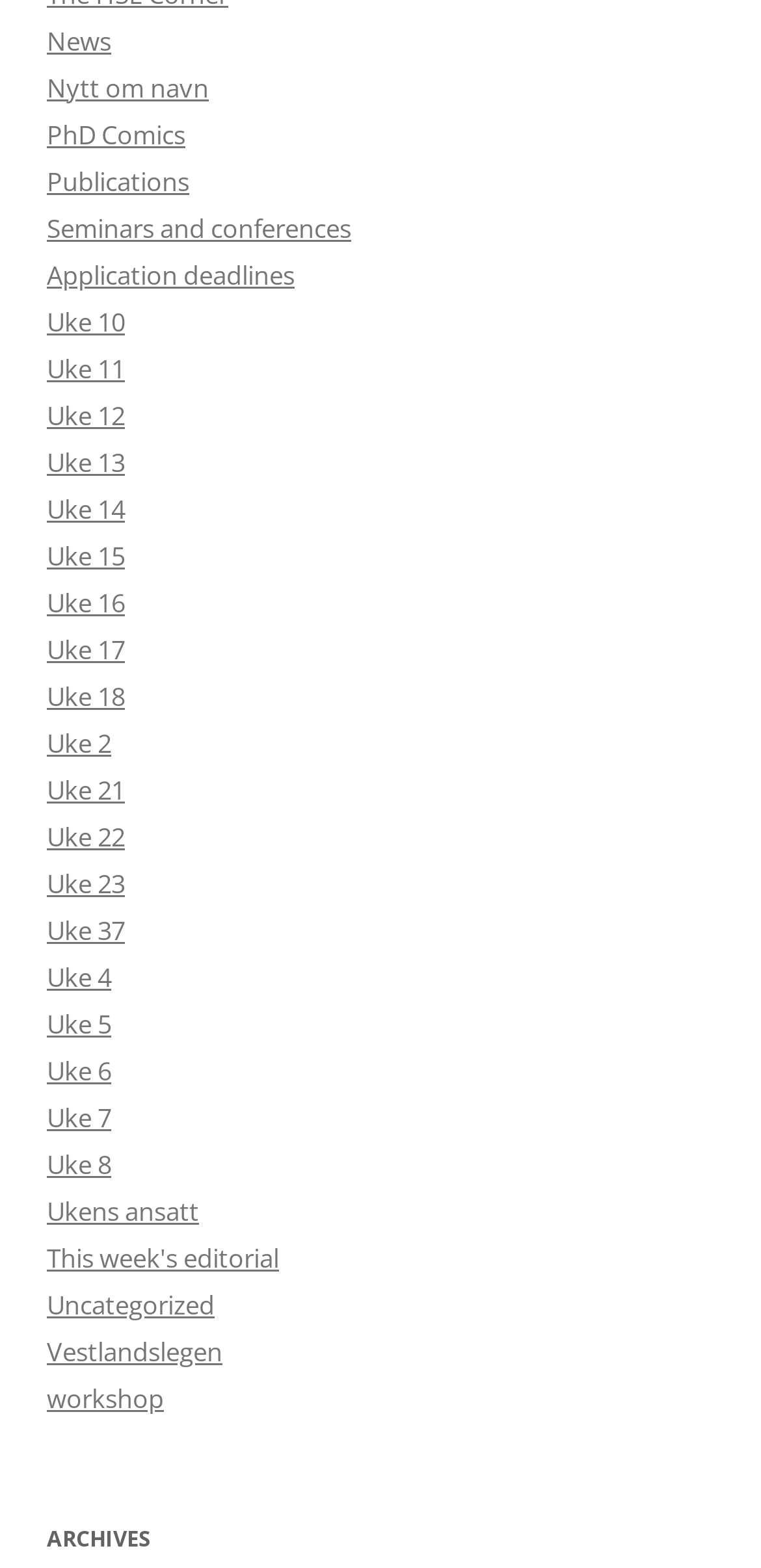Please find the bounding box coordinates for the clickable element needed to perform this instruction: "Check Uke 10".

[0.062, 0.194, 0.164, 0.216]